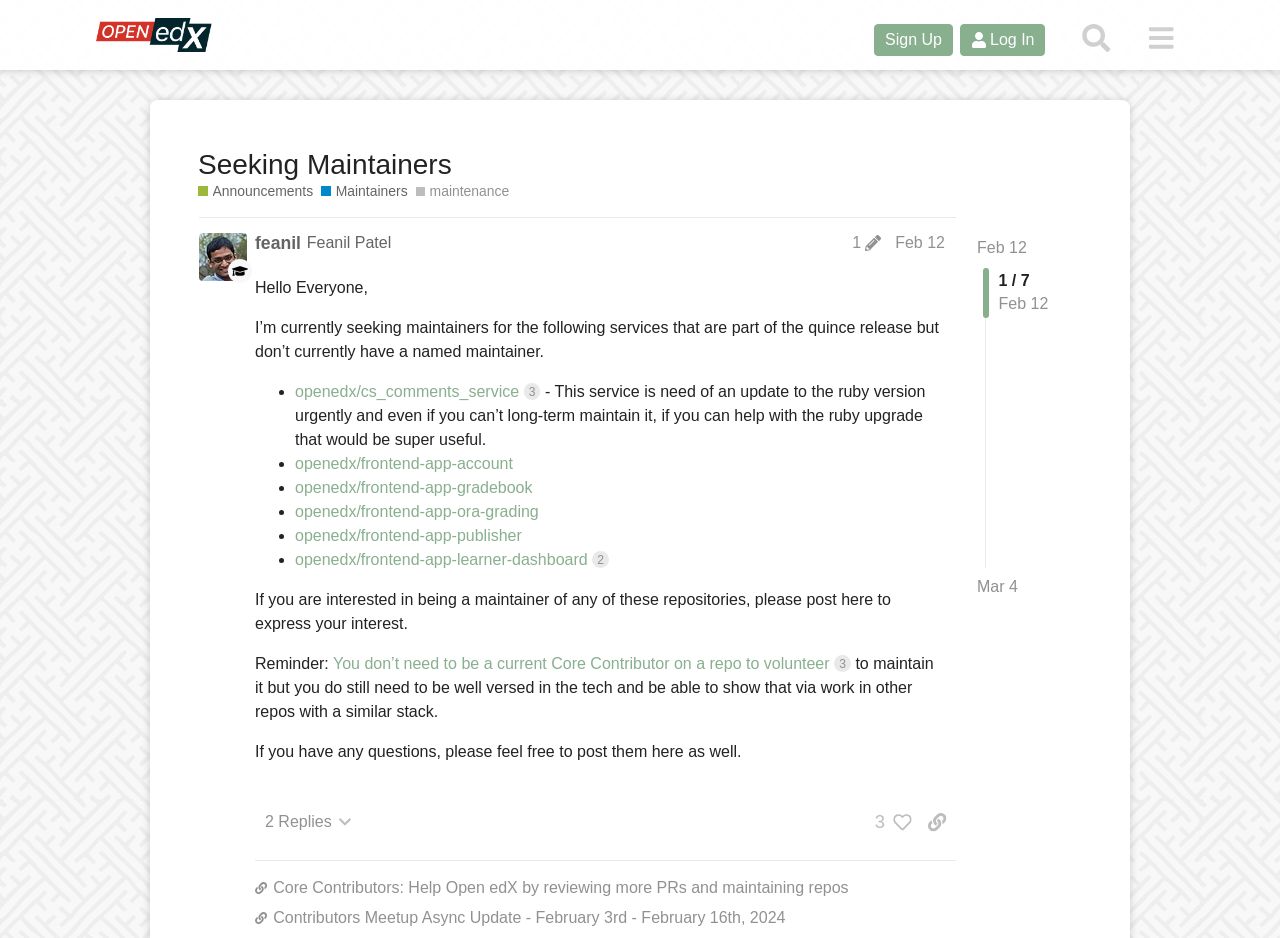What is the name of the person who posted the announcement?
Give a one-word or short-phrase answer derived from the screenshot.

Feanil Patel